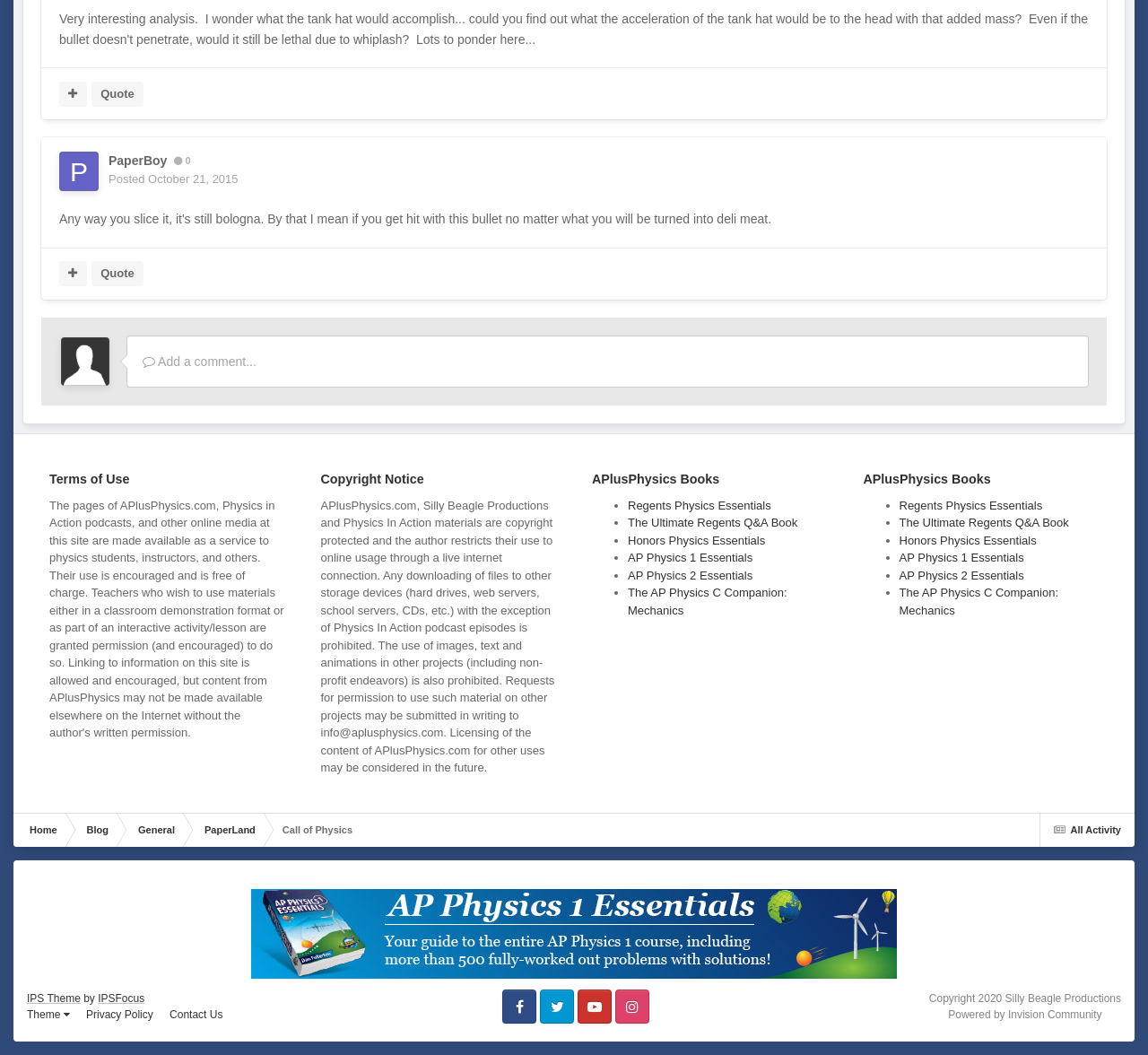What is the position of the 'Terms of Use' heading on the webpage?
Look at the image and respond with a one-word or short-phrase answer.

top-left